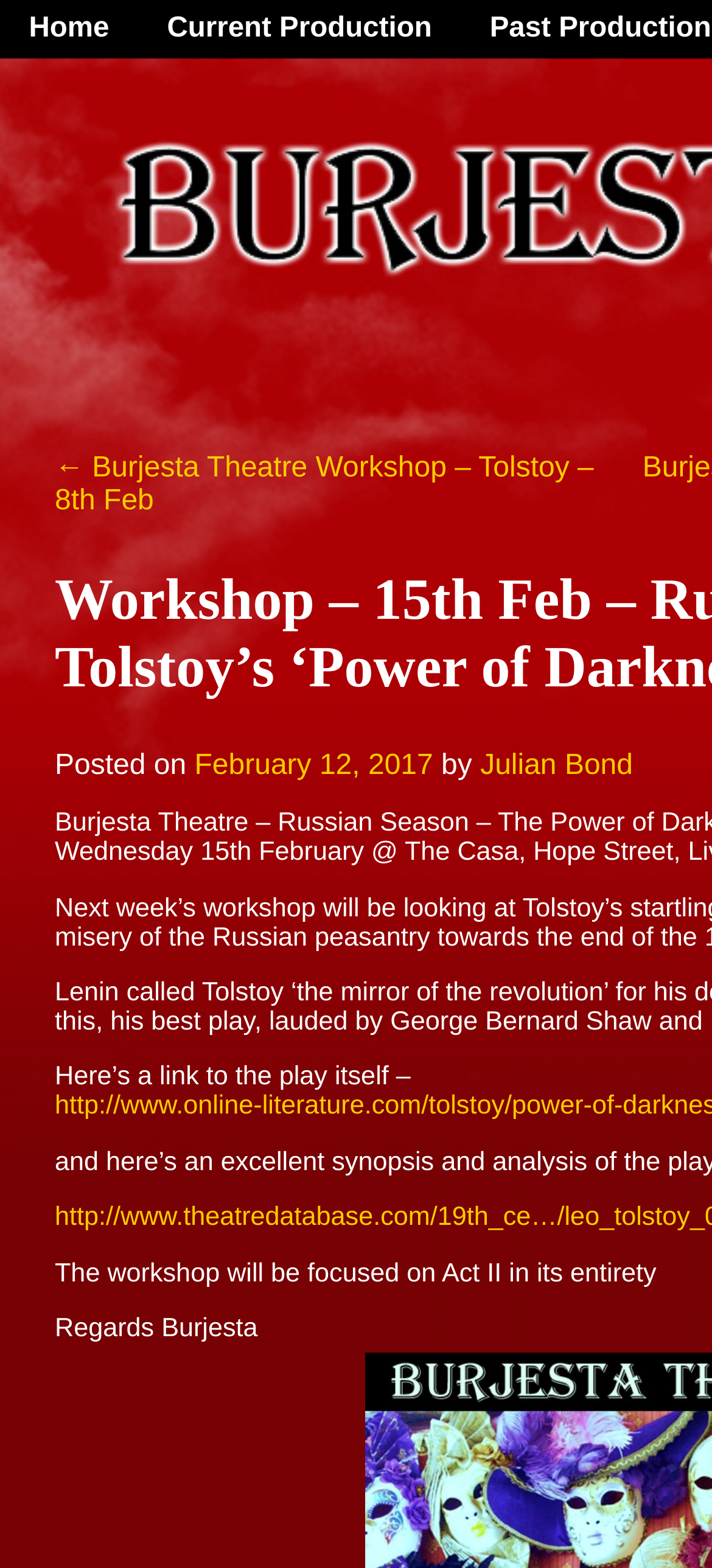Provide a brief response to the question below using one word or phrase:
What is the date of the post?

February 12, 2017